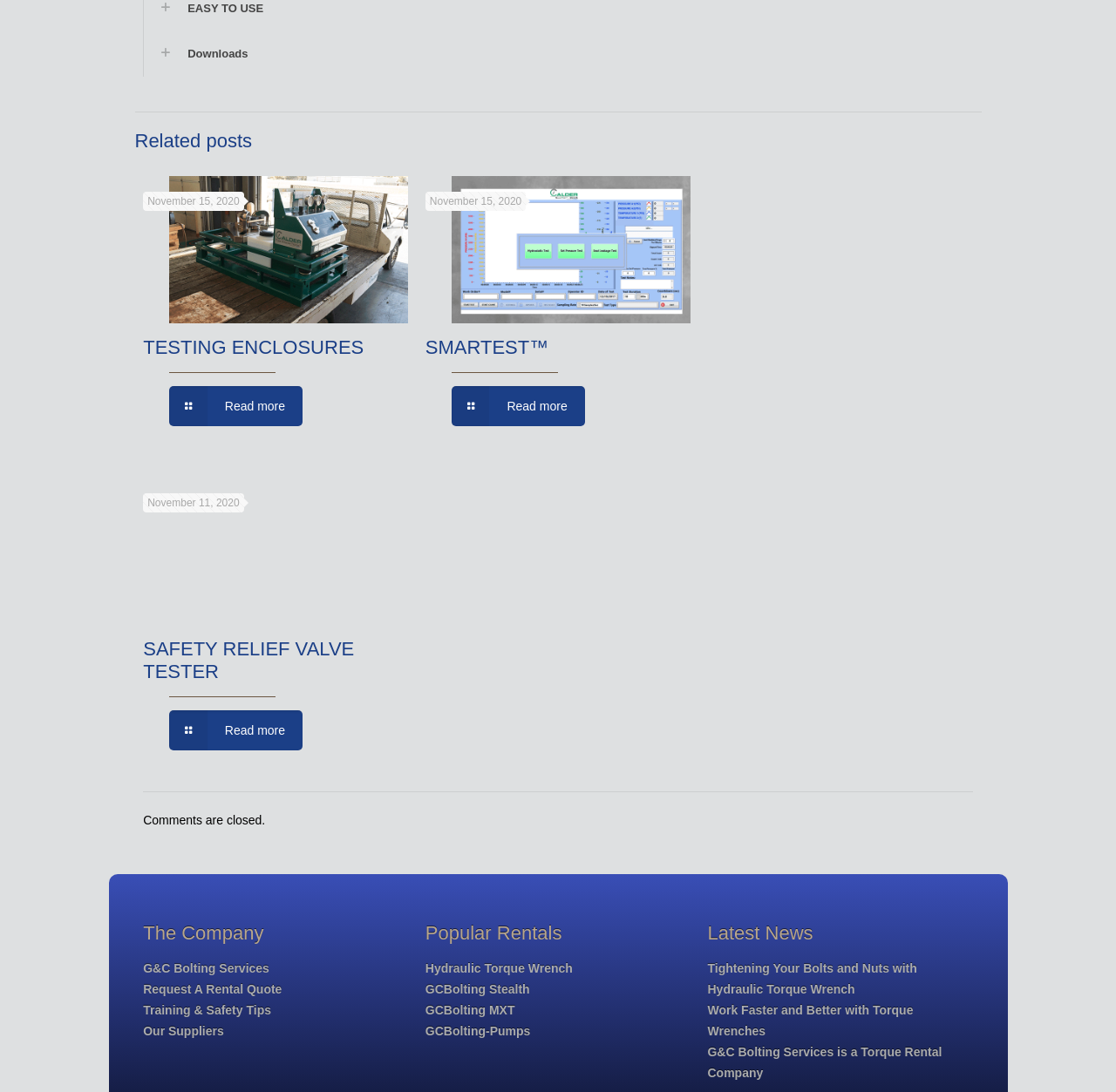Please identify the coordinates of the bounding box for the clickable region that will accomplish this instruction: "View related posts".

[0.121, 0.119, 0.879, 0.14]